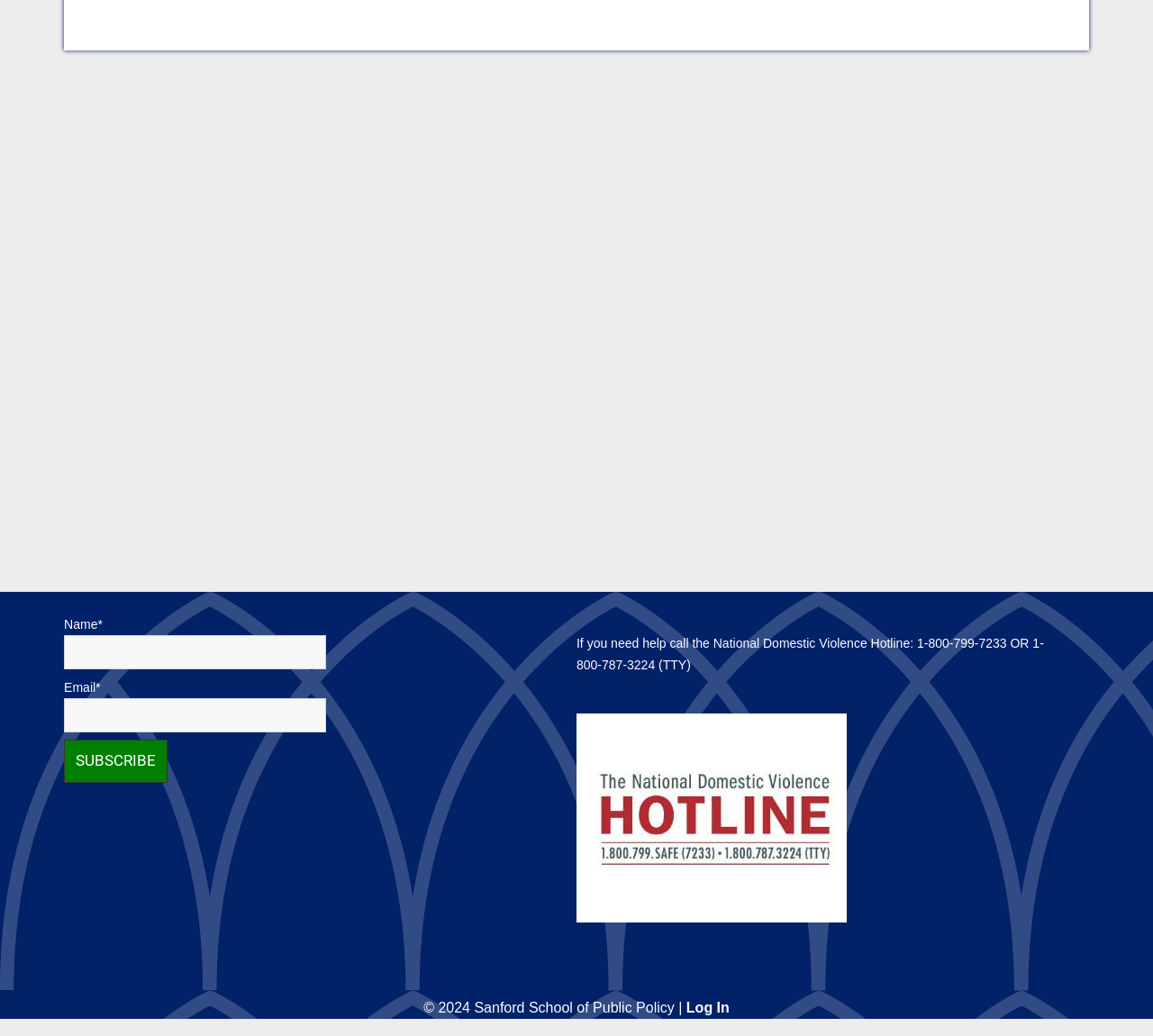From the given element description: "parent_node: Email* name="esfpx_email"", find the bounding box for the UI element. Provide the coordinates as four float numbers between 0 and 1, in the order [left, top, right, bottom].

[0.056, 0.669, 0.283, 0.702]